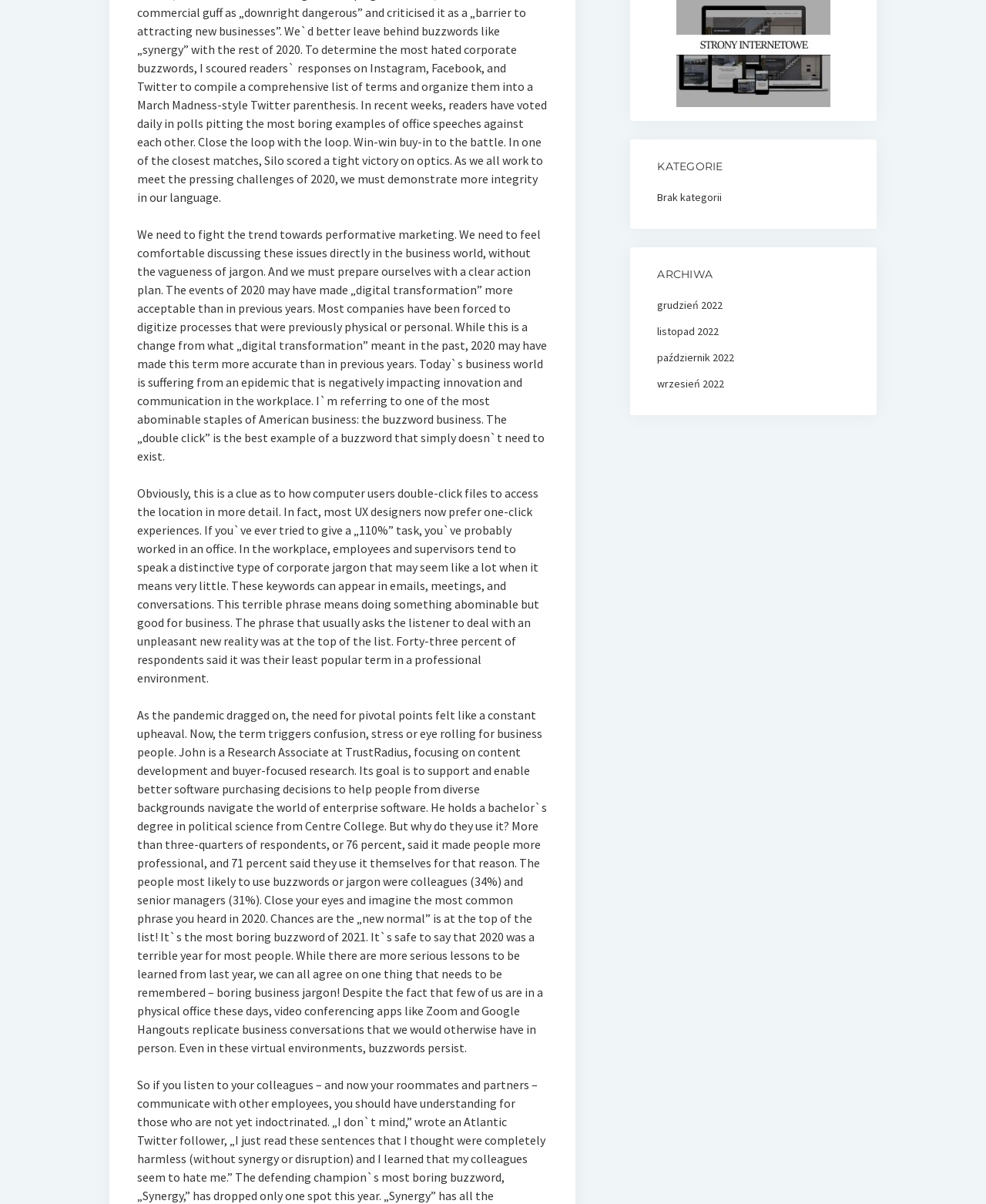Please provide the bounding box coordinates in the format (top-left x, top-left y, bottom-right x, bottom-right y). Remember, all values are floating point numbers between 0 and 1. What is the bounding box coordinate of the region described as: październik 2022

[0.667, 0.291, 0.745, 0.302]